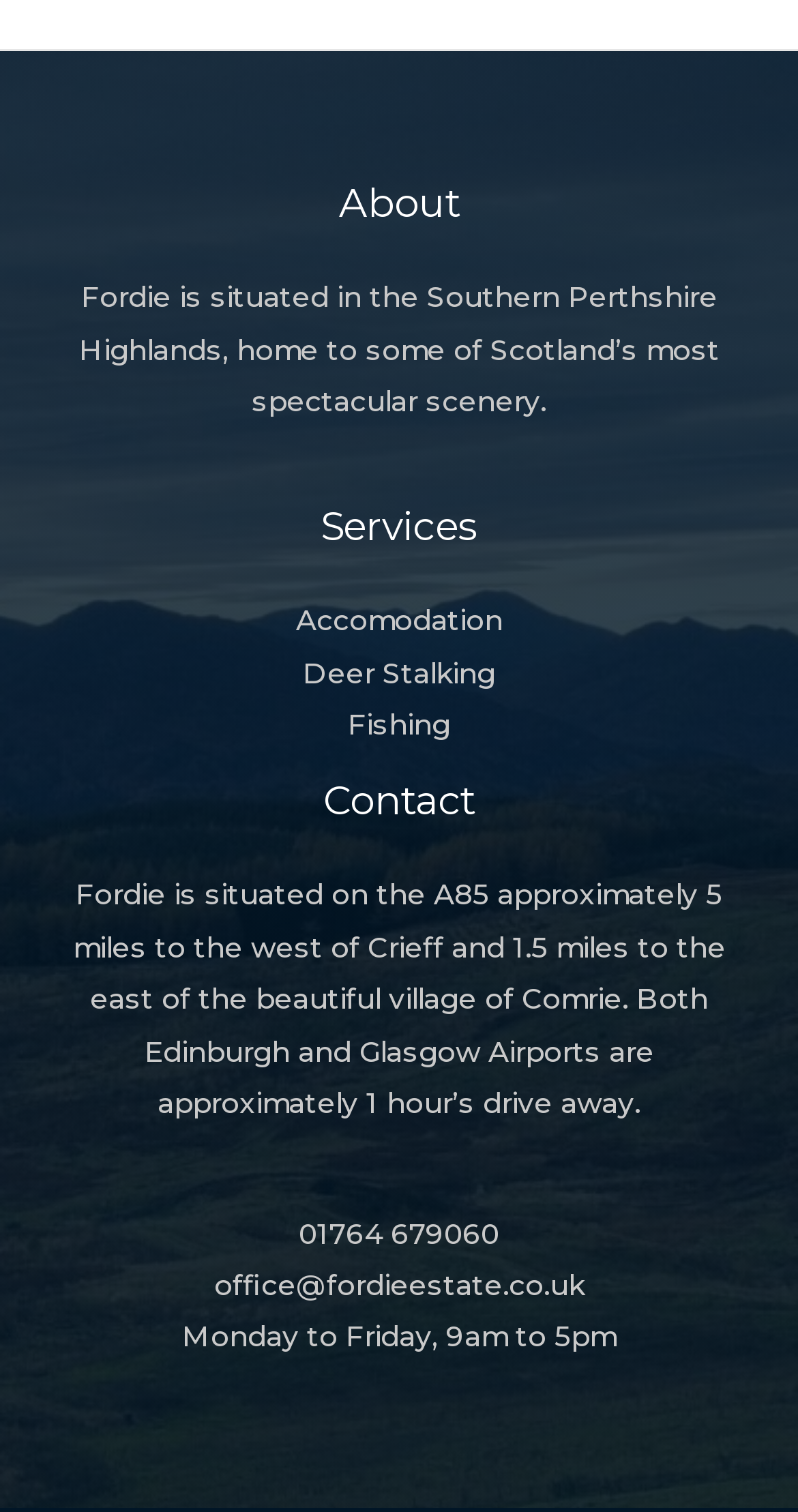What is the contact phone number of Fordie?
Can you give a detailed and elaborate answer to the question?

I found this information by looking at the link element with the text '01764 679060' which is a child of the 'Menu' navigation element.